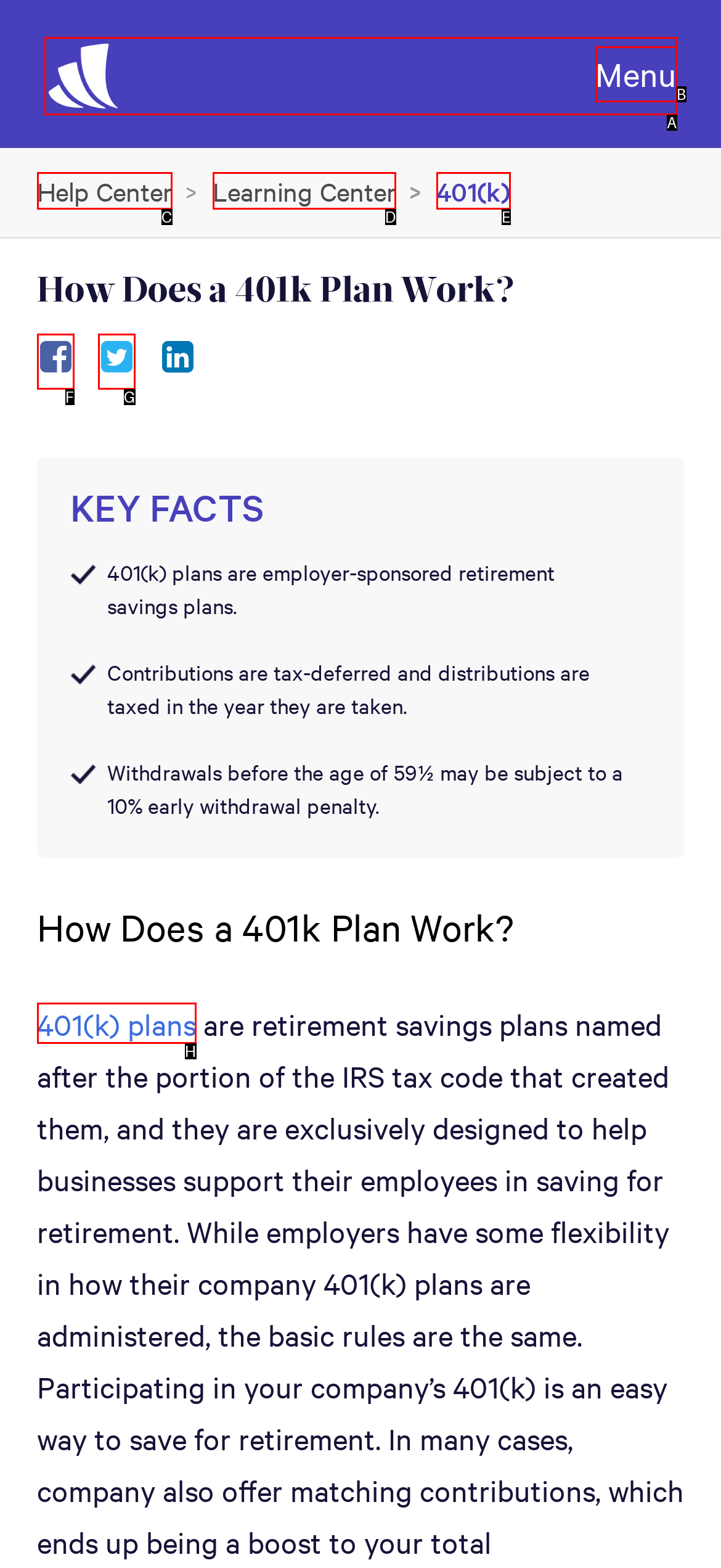Determine which option fits the following description: Help Center
Answer with the corresponding option's letter directly.

C